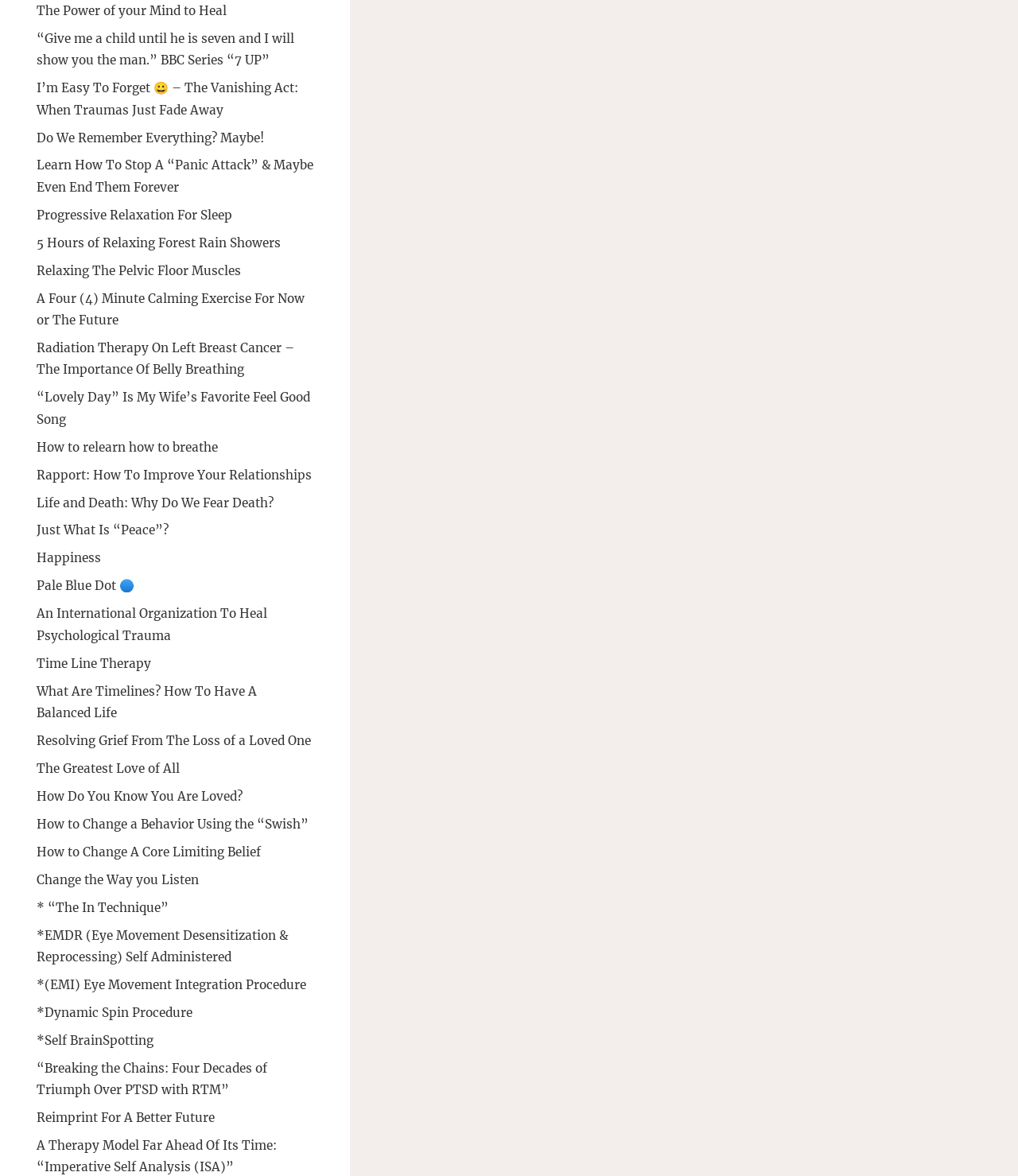What is the tone of the webpage?
Please provide a comprehensive answer to the question based on the webpage screenshot.

Based on the titles of the links and the overall structure of the webpage, I sense that the tone is calm and informative, suggesting that the webpage is intended to provide helpful resources and information on self improvement and mental health.